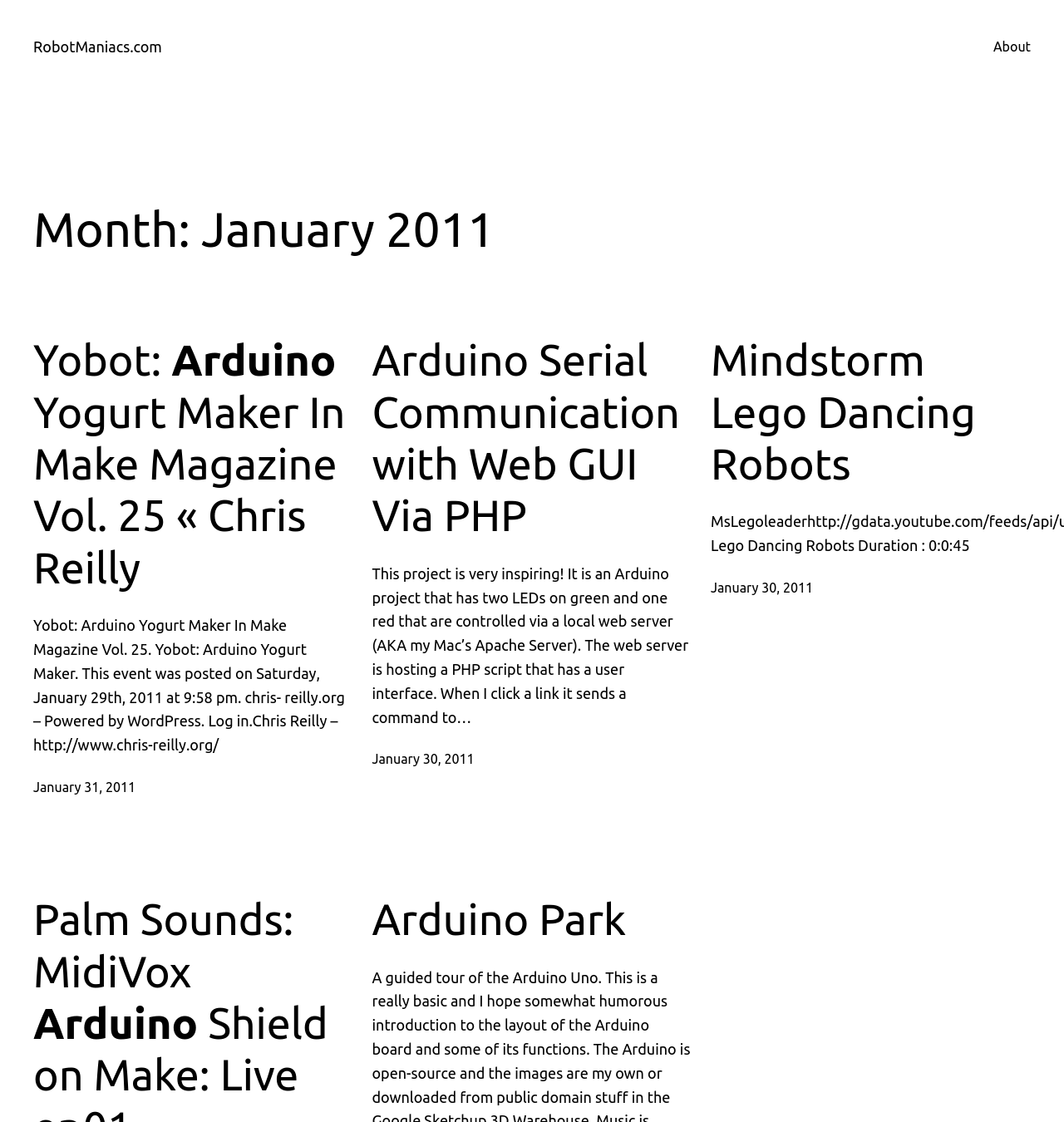Please mark the bounding box coordinates of the area that should be clicked to carry out the instruction: "check post on January 31, 2011".

[0.031, 0.695, 0.127, 0.708]